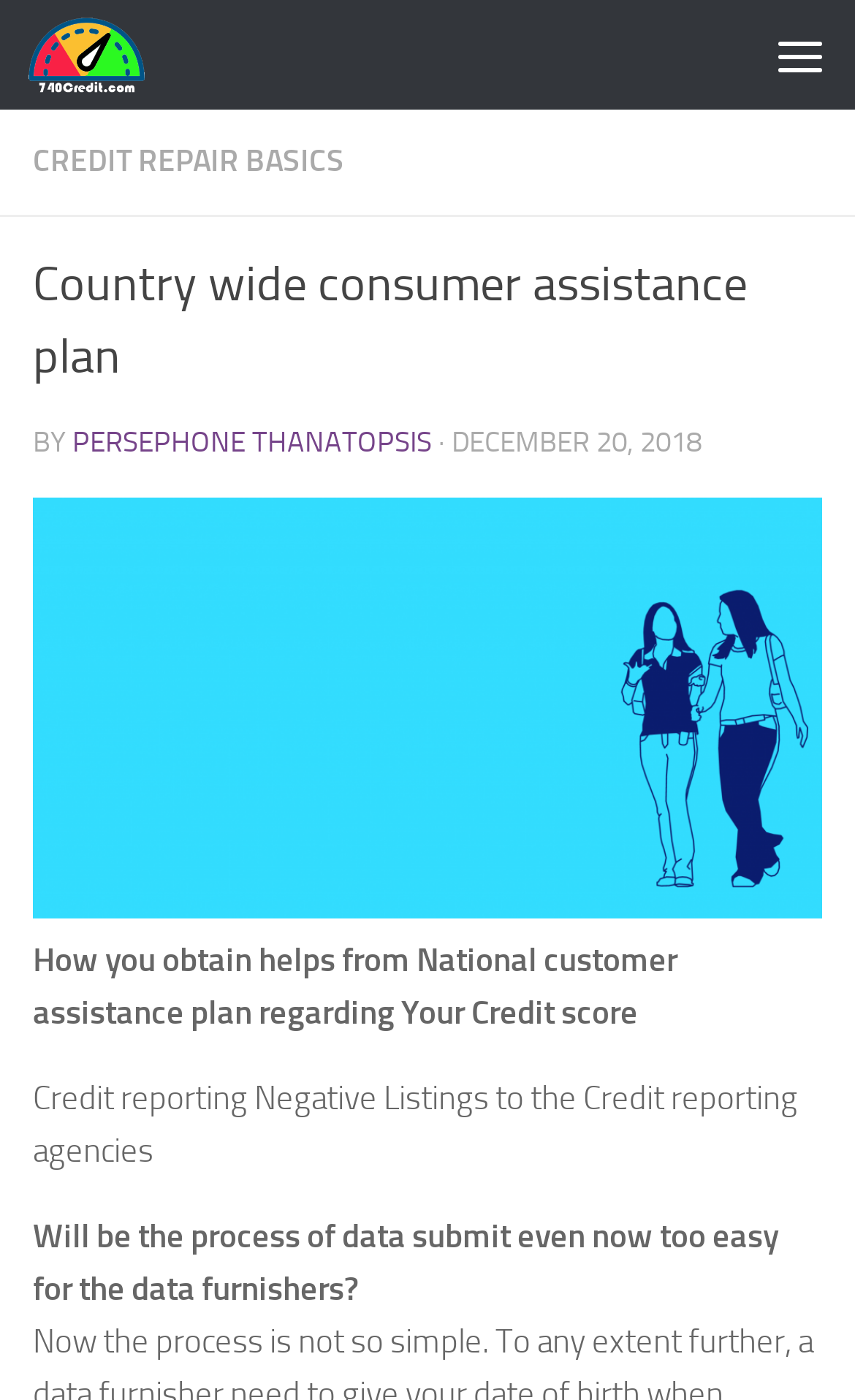Bounding box coordinates should be provided in the format (top-left x, top-left y, bottom-right x, bottom-right y) with all values between 0 and 1. Identify the bounding box for this UI element: Persephone Thanatopsis

[0.085, 0.304, 0.505, 0.327]